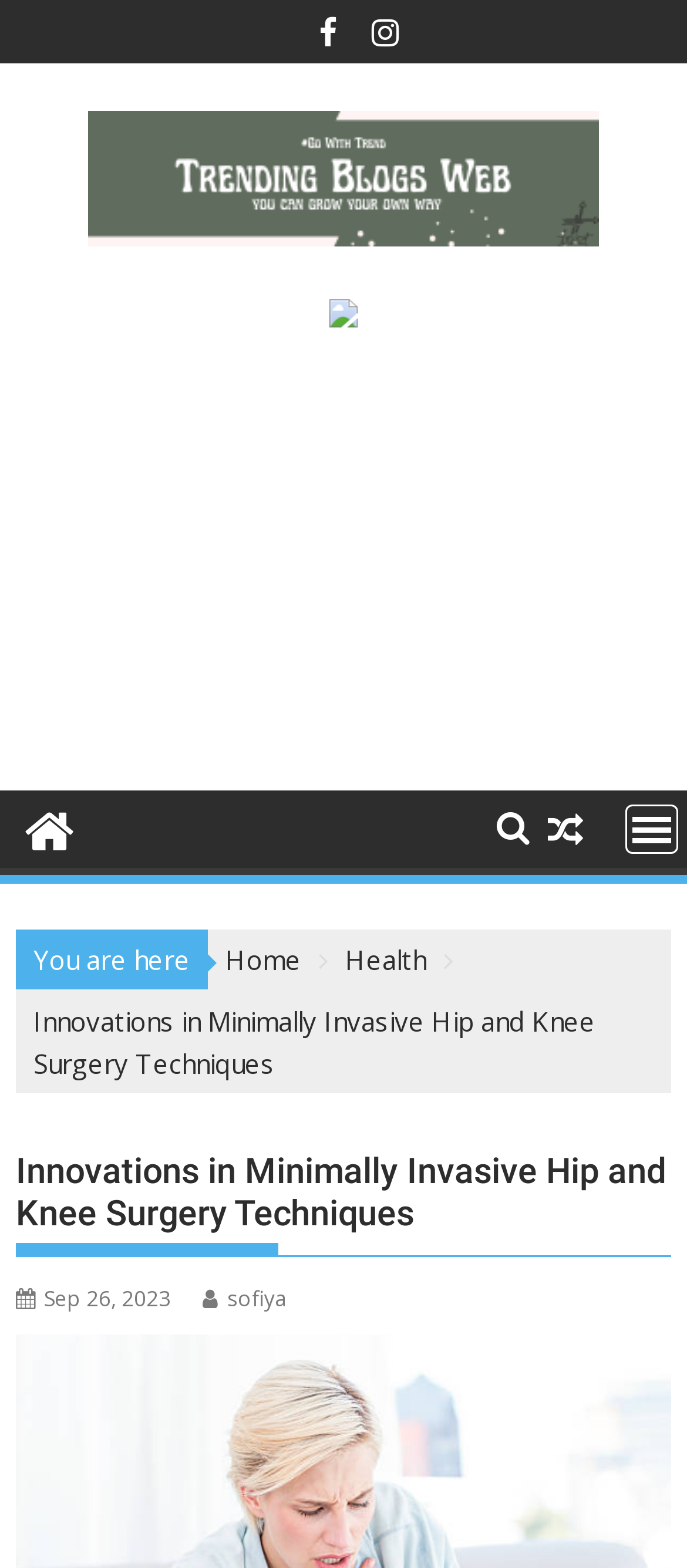Create a detailed narrative describing the layout and content of the webpage.

The webpage is focused on discussing innovations in minimally invasive hip and knee surgery techniques. At the top left corner, there is a logo image with a link. Below the logo, there are three social media links, represented by icons, aligned horizontally. 

On the top right corner, there is a menu link with a popup. Below the menu link, there is a search icon link. 

In the middle of the page, there is a large advertisement iframe that spans the entire width of the page. 

On the bottom left side, there is a "You are here" static text, followed by a breadcrumb navigation with links to "Home" and "Health". 

The main content of the page is headed by a title "Innovations in Minimally Invasive Hip and Knee Surgery Techniques" which is also a link. The title is followed by a date "Sep 26, 2023" and an author "sofiya", both of which are links. The main content is likely an article discussing the advancements in orthopedic surgery, specifically minimally invasive hip and knee surgery.